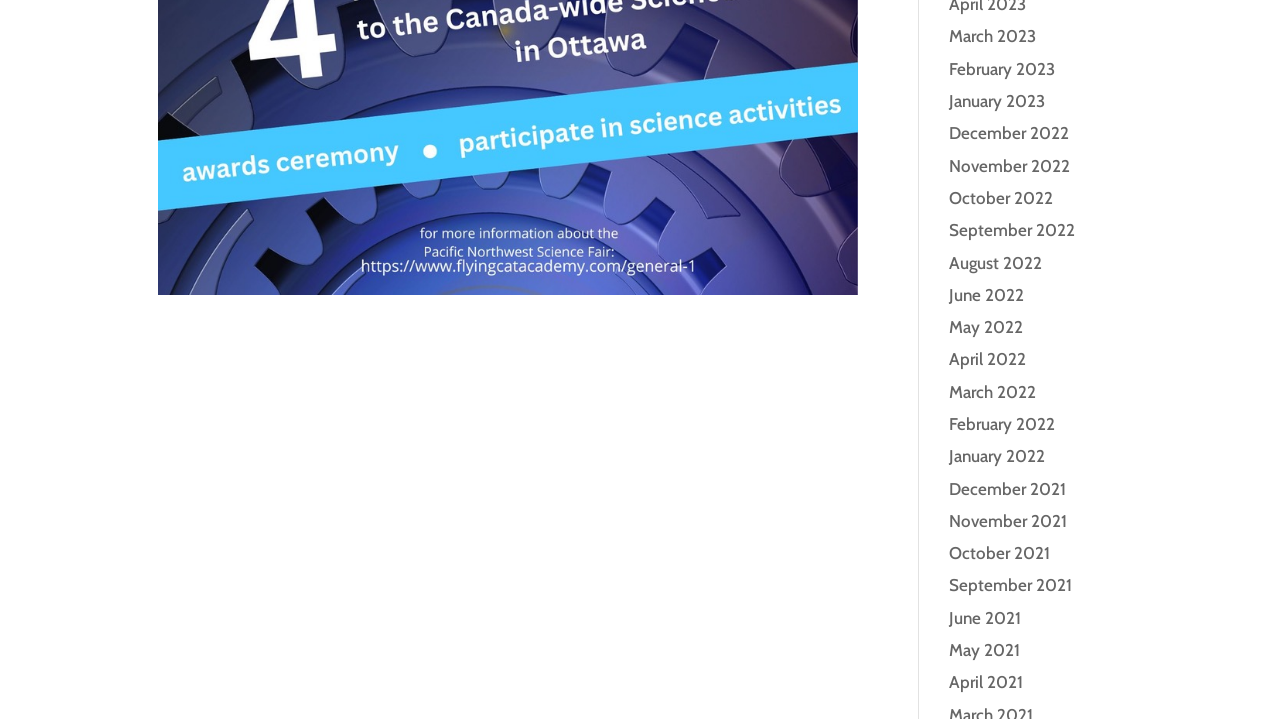Answer this question using a single word or a brief phrase:
Are the months listed in chronological order?

Yes